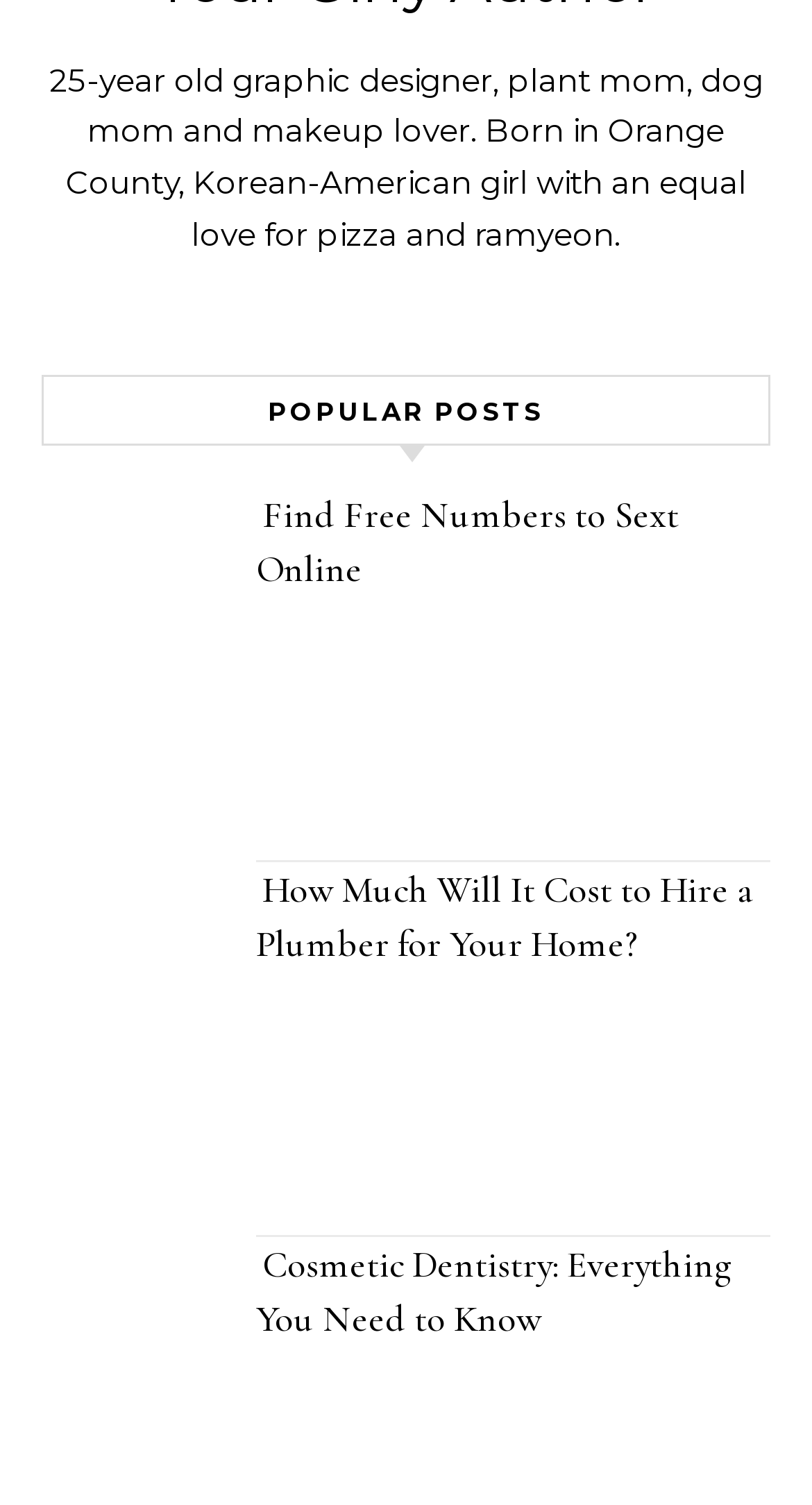What is the theme of the image associated with the first popular post?
Provide a detailed and well-explained answer to the question.

The image associated with the first popular post has a corresponding link and heading element that mentions 'Find Free Numbers to Sext Online', suggesting that the theme of the image is related to sexting.